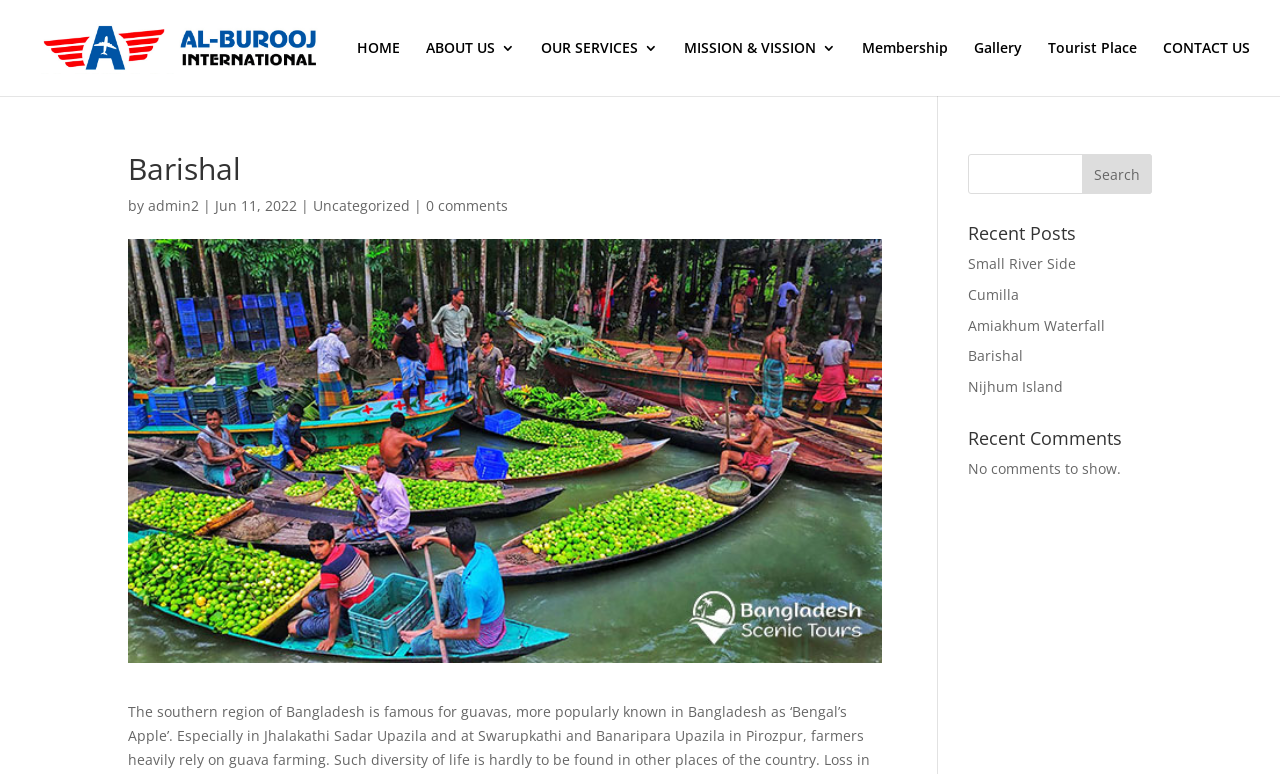Determine the bounding box coordinates of the element that should be clicked to execute the following command: "View ABOUT US".

[0.333, 0.053, 0.402, 0.124]